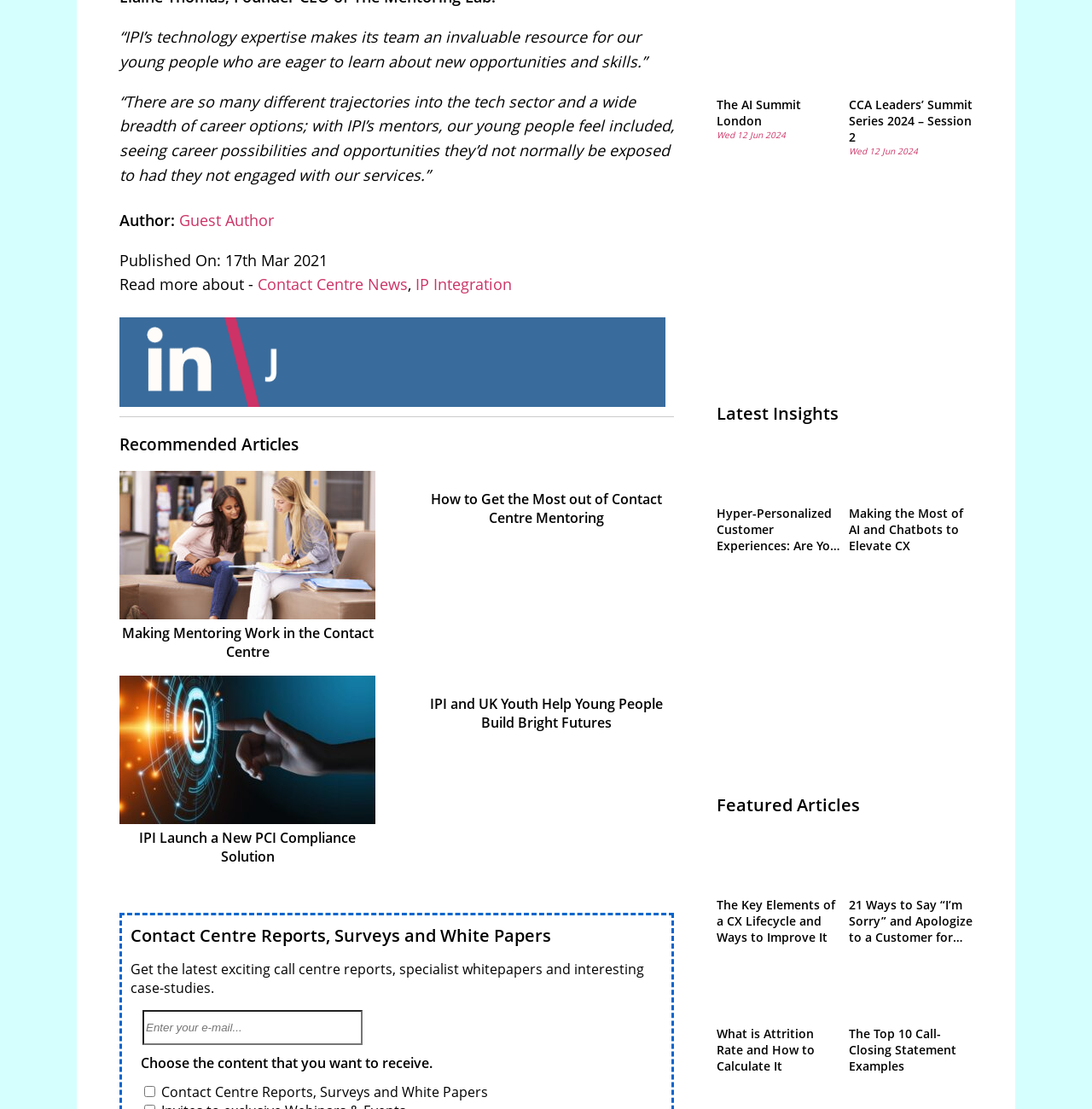Identify the bounding box coordinates of the part that should be clicked to carry out this instruction: "Follow Us on LinkedIn".

[0.109, 0.354, 0.609, 0.371]